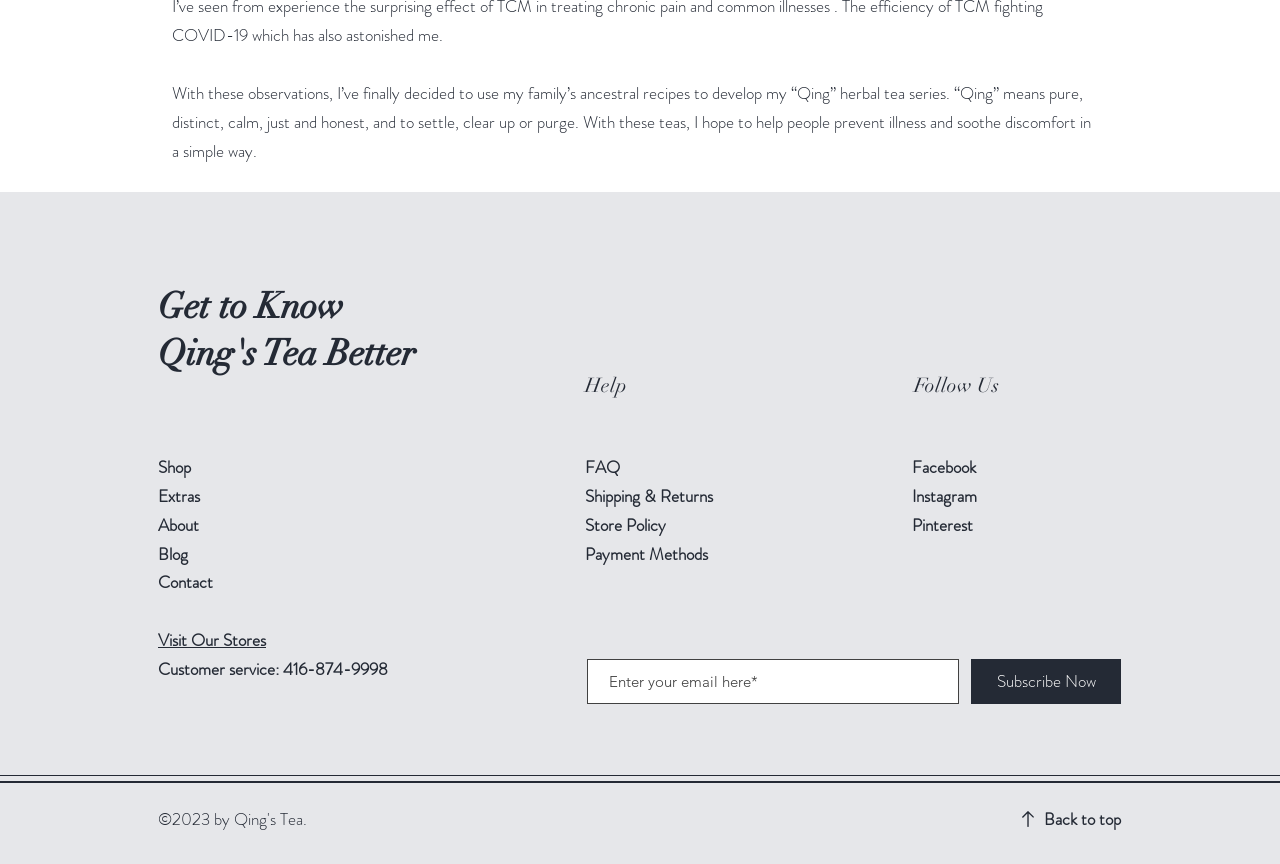Please find and report the bounding box coordinates of the element to click in order to perform the following action: "Go to About page". The coordinates should be expressed as four float numbers between 0 and 1, in the format [left, top, right, bottom].

[0.123, 0.593, 0.155, 0.621]